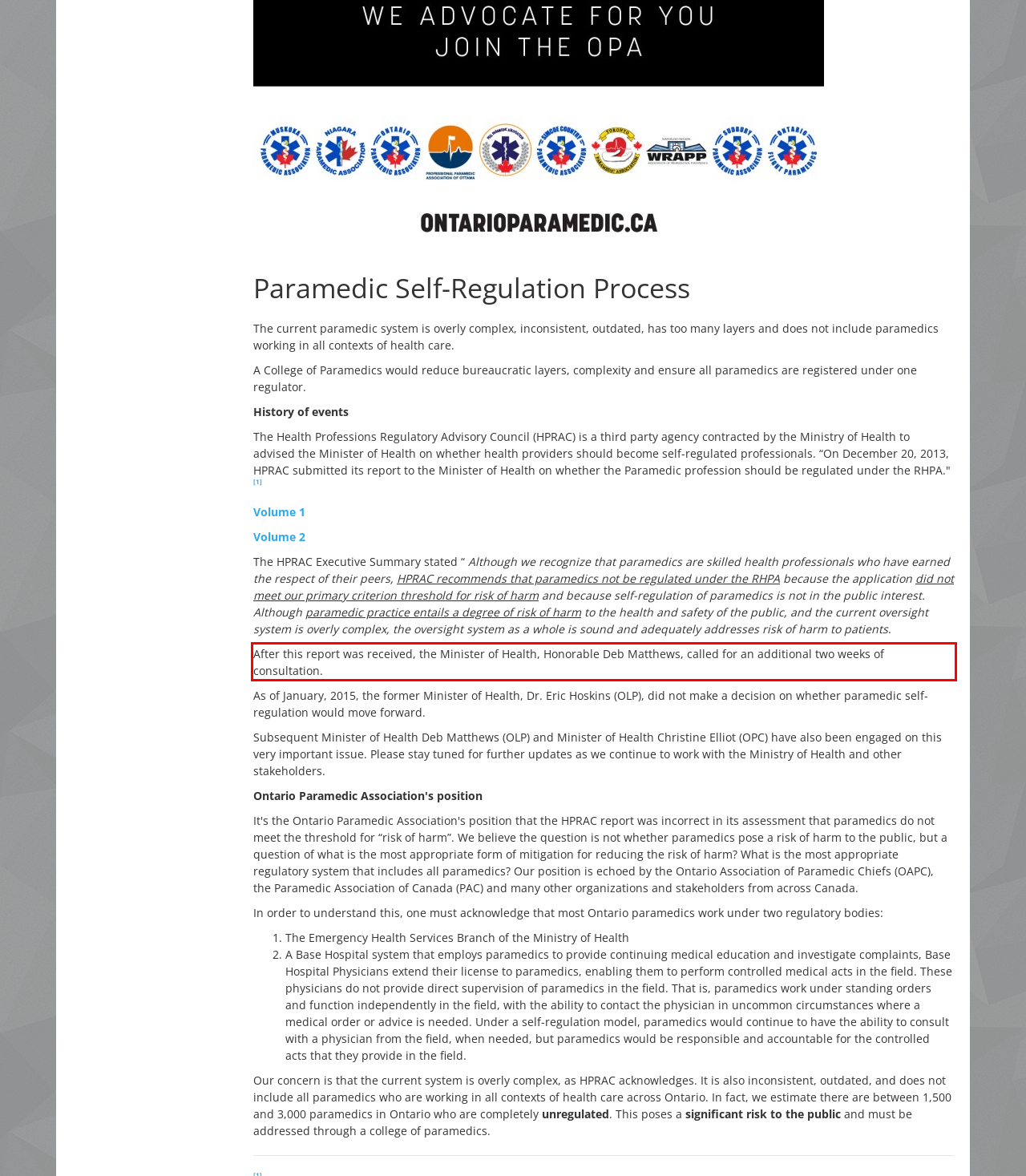Within the screenshot of a webpage, identify the red bounding box and perform OCR to capture the text content it contains.

After this report was received, the Minister of Health, Honorable Deb Matthews, called for an additional two weeks of consultation.